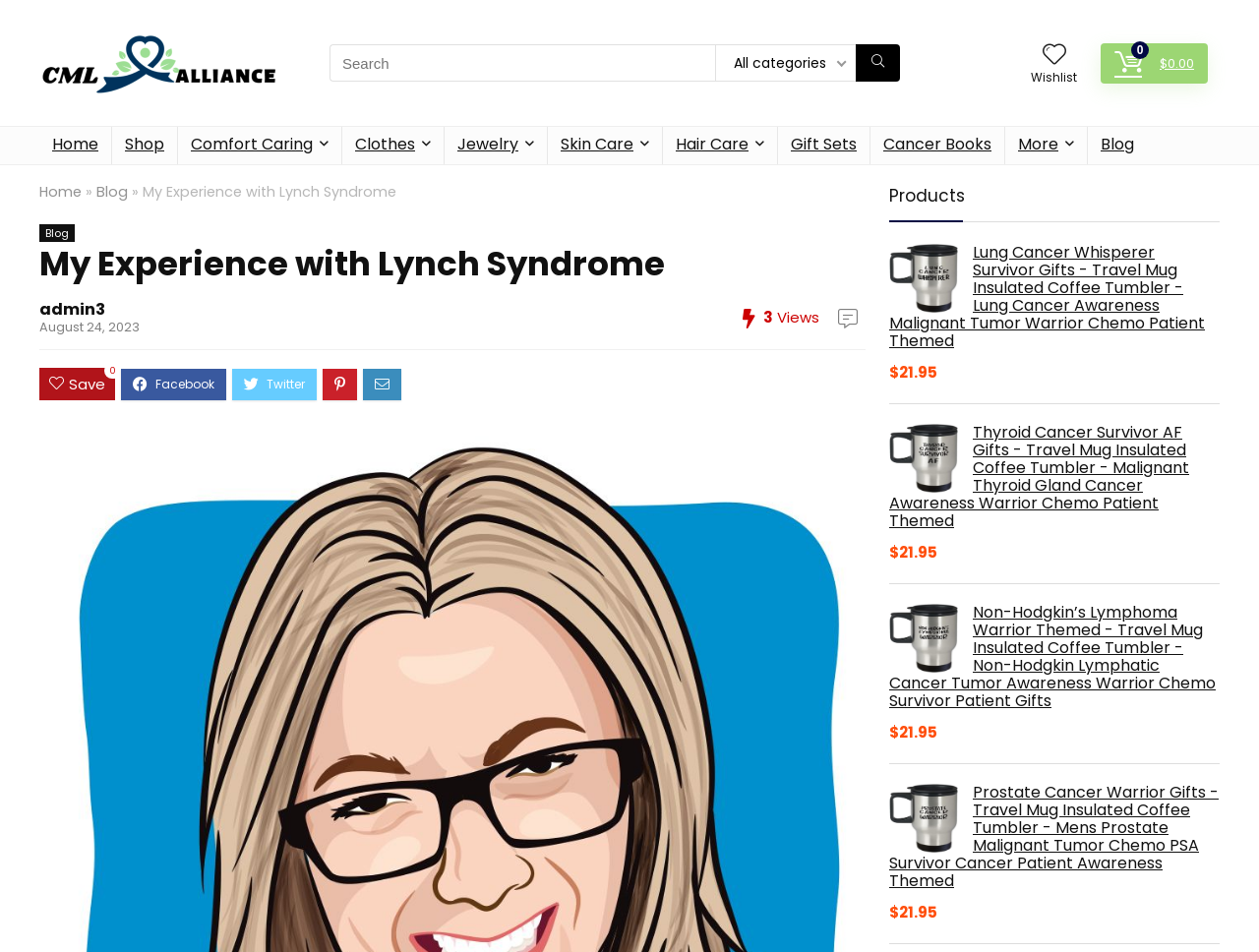Please determine the bounding box coordinates of the element to click in order to execute the following instruction: "Go to Home page". The coordinates should be four float numbers between 0 and 1, specified as [left, top, right, bottom].

[0.031, 0.133, 0.088, 0.173]